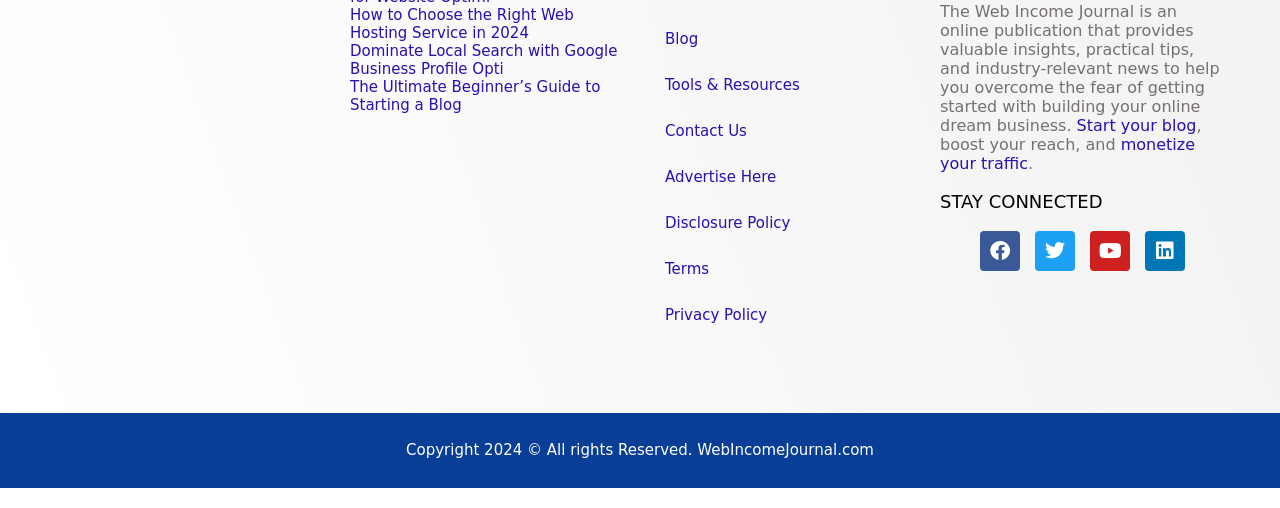Determine the coordinates of the bounding box for the clickable area needed to execute this instruction: "Learn about monetizing your traffic".

[0.734, 0.265, 0.934, 0.34]